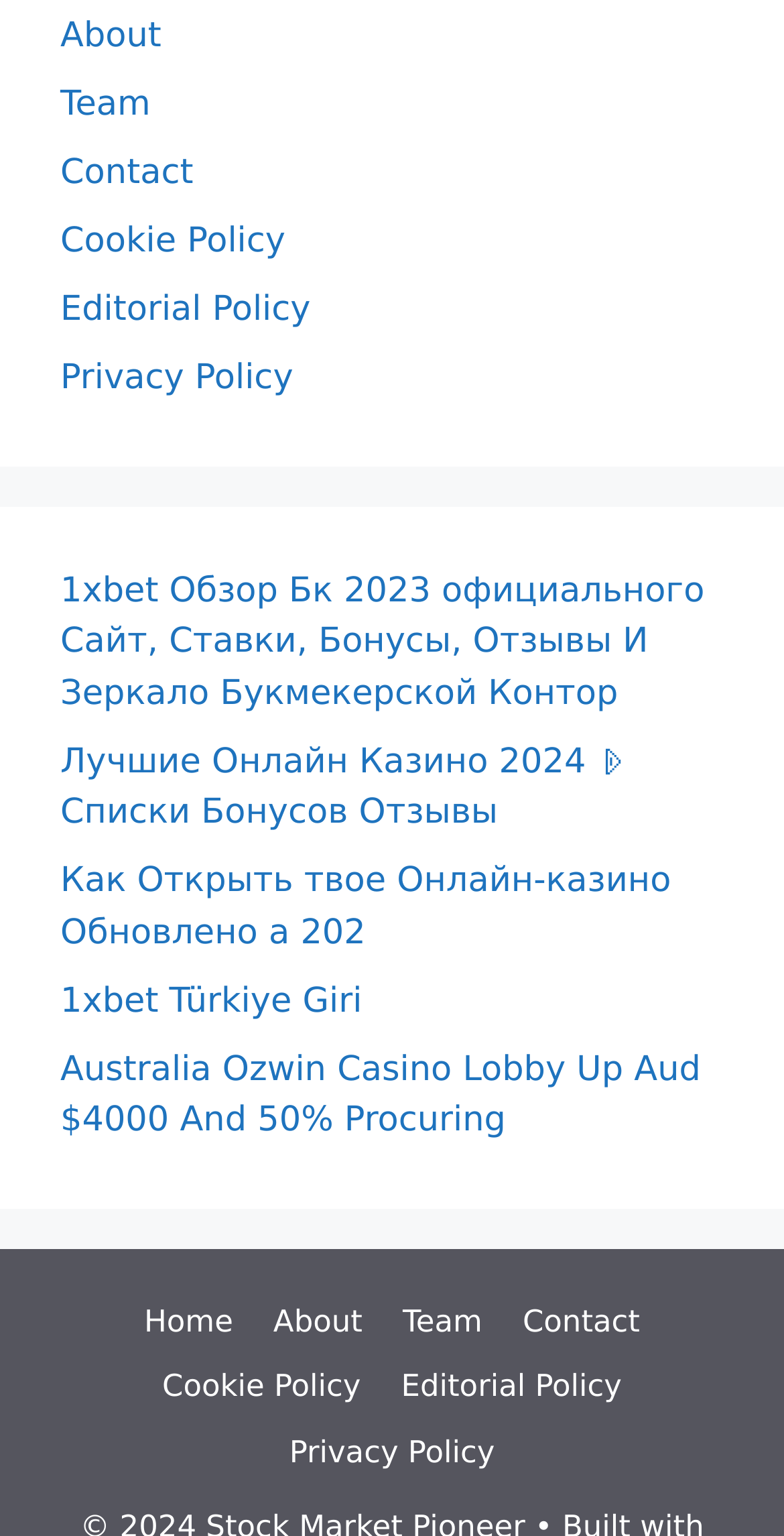Can you find the bounding box coordinates for the element that needs to be clicked to execute this instruction: "read 1xbet review"? The coordinates should be given as four float numbers between 0 and 1, i.e., [left, top, right, bottom].

[0.077, 0.372, 0.899, 0.464]